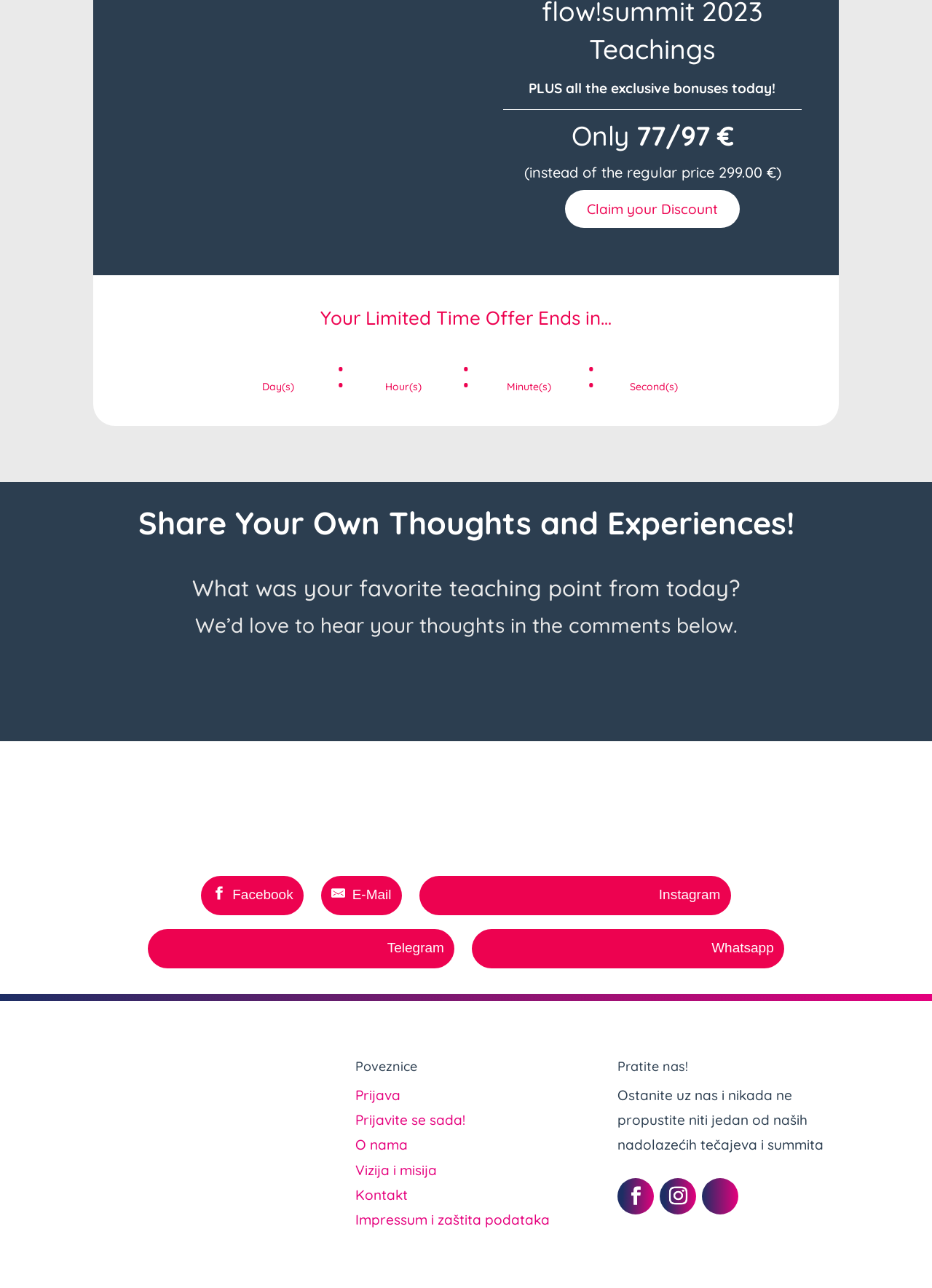What is the regular price?
Refer to the image and provide a thorough answer to the question.

The regular price is mentioned in the heading '(instead of the regular price 299.00 €)' which is a subsidiary element to the discounted price, providing context to the offer.